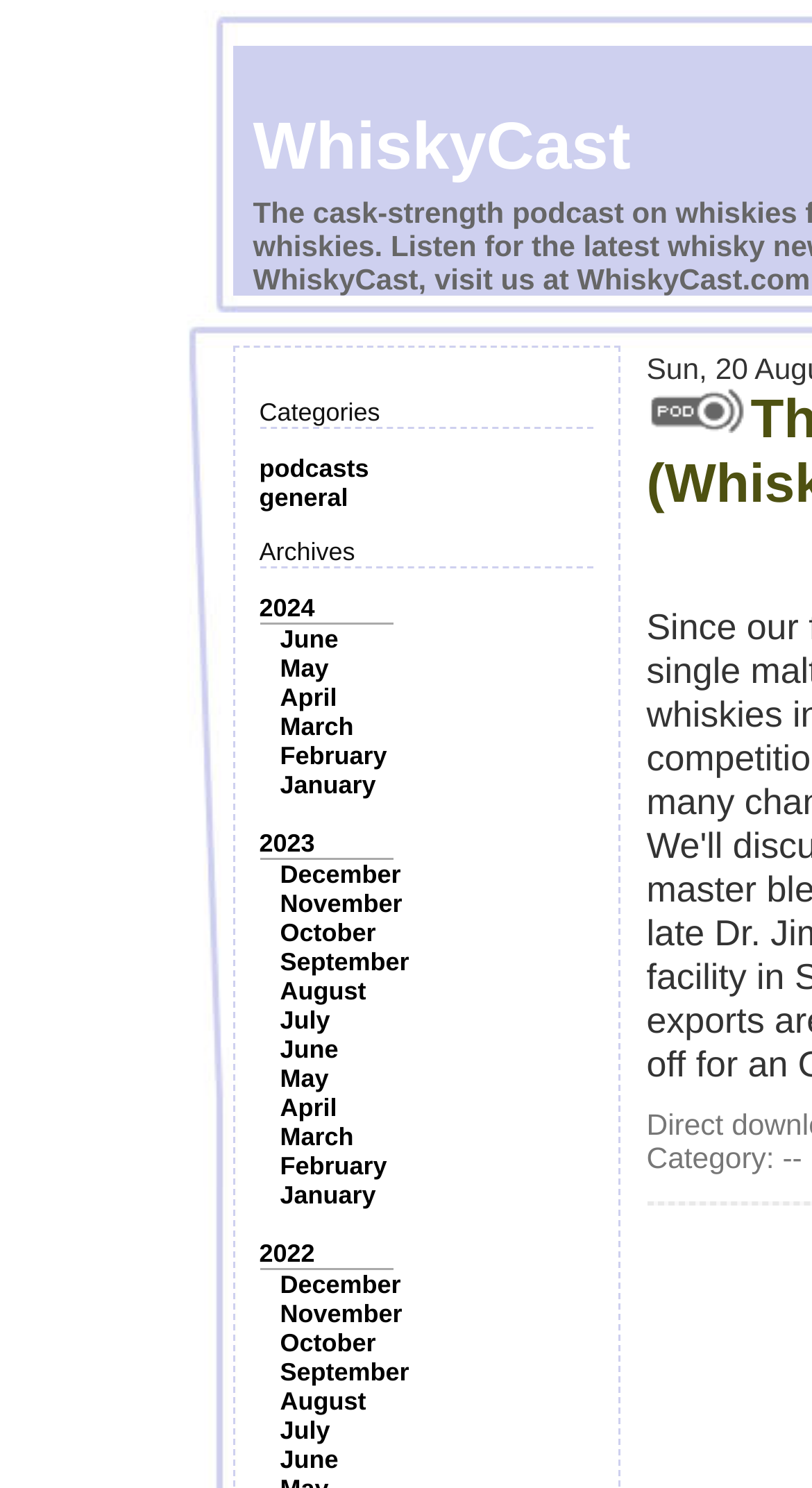Please use the details from the image to answer the following question comprehensively:
What is the label next to the image?

I found an image on the webpage and looked for a nearby static text, which is labeled 'Category:'.